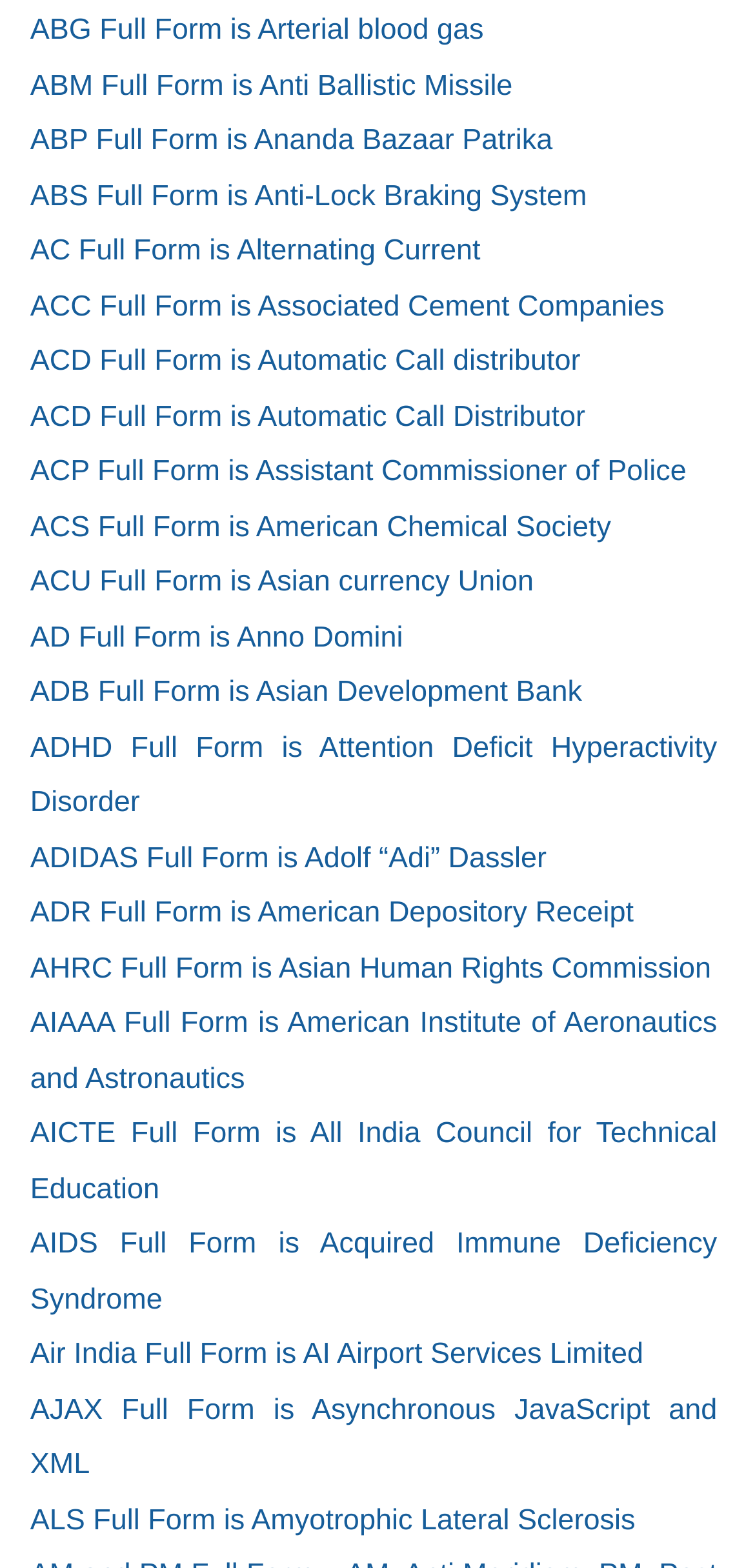Reply to the question with a single word or phrase:
What is the full form of ABG?

Arterial blood gas